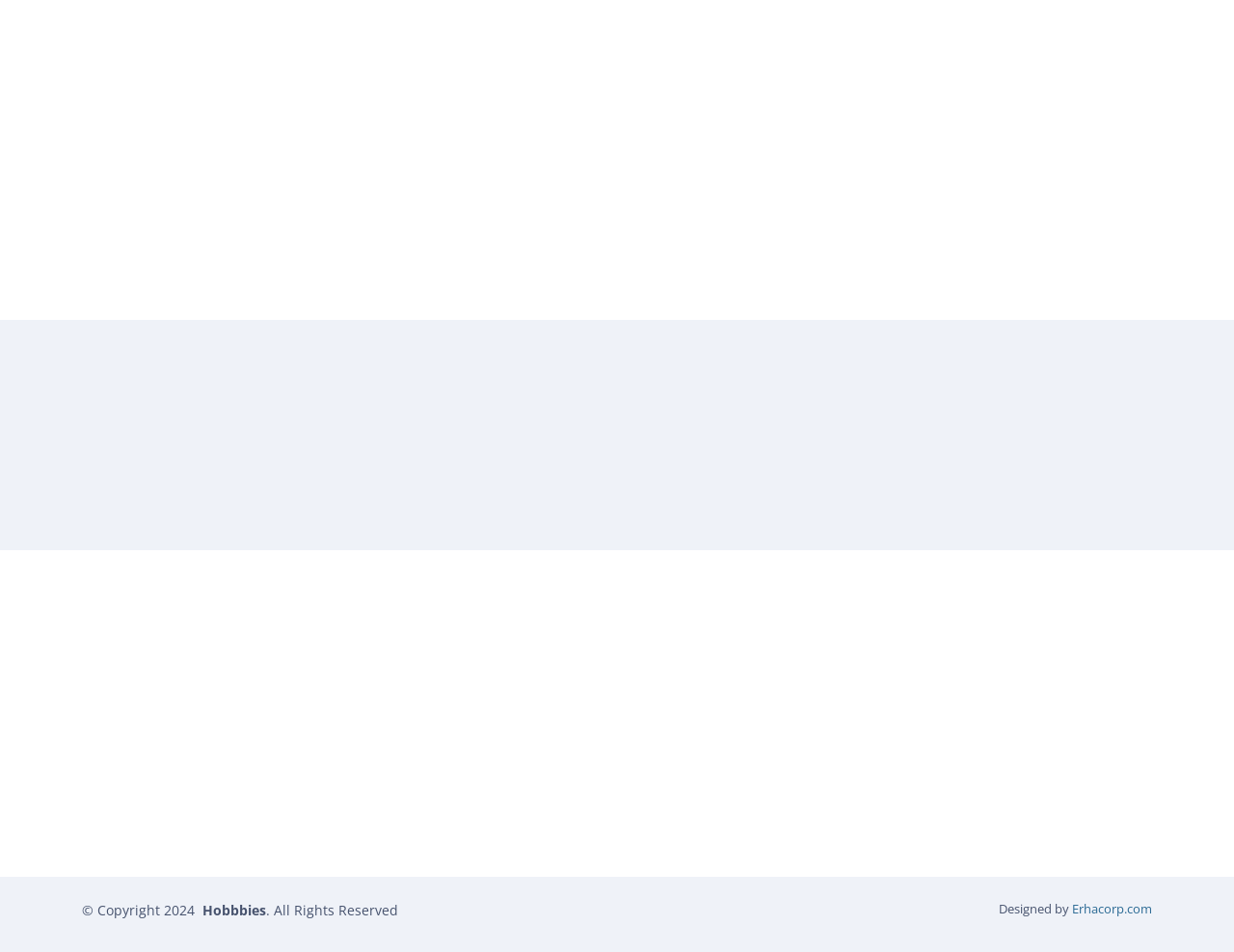Respond with a single word or phrase to the following question: What are the services provided by Hobbbies?

Web Design, Web Development, Product Management, Marketing, Graphic Design